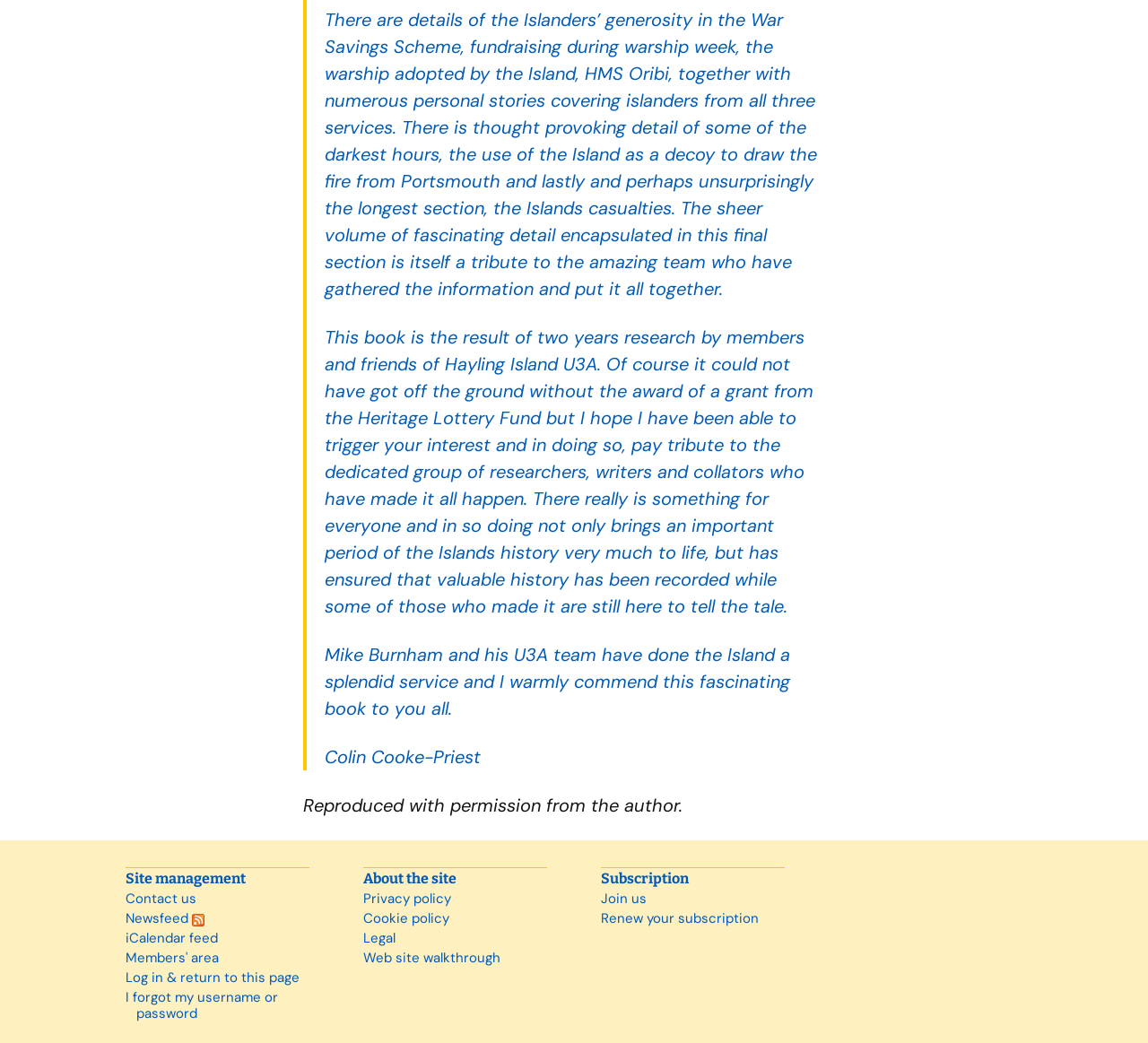Can you specify the bounding box coordinates of the area that needs to be clicked to fulfill the following instruction: "Join the site"?

[0.523, 0.853, 0.563, 0.87]